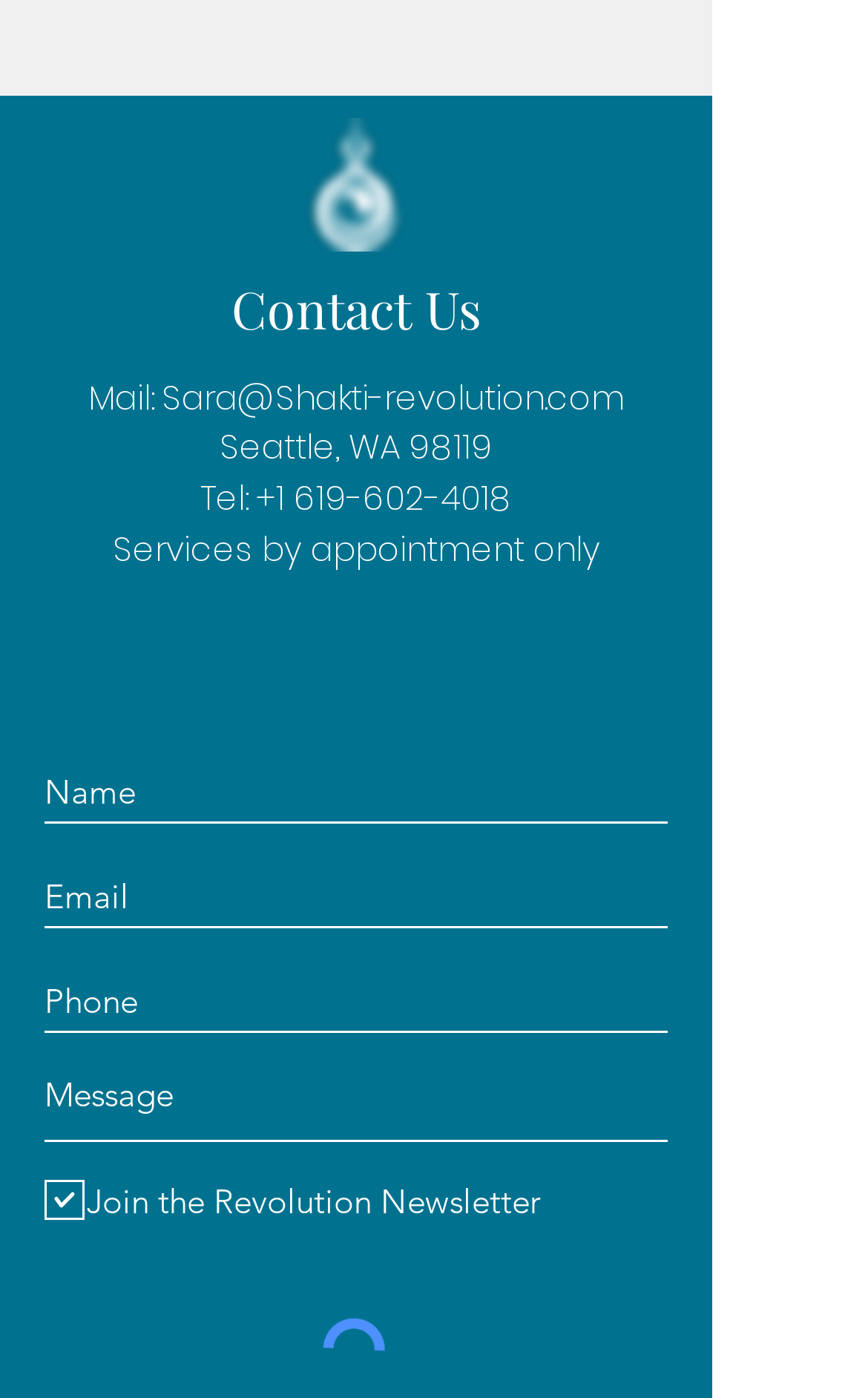Specify the bounding box coordinates (top-left x, top-left y, bottom-right x, bottom-right y) of the UI element in the screenshot that matches this description: Contact Us

None